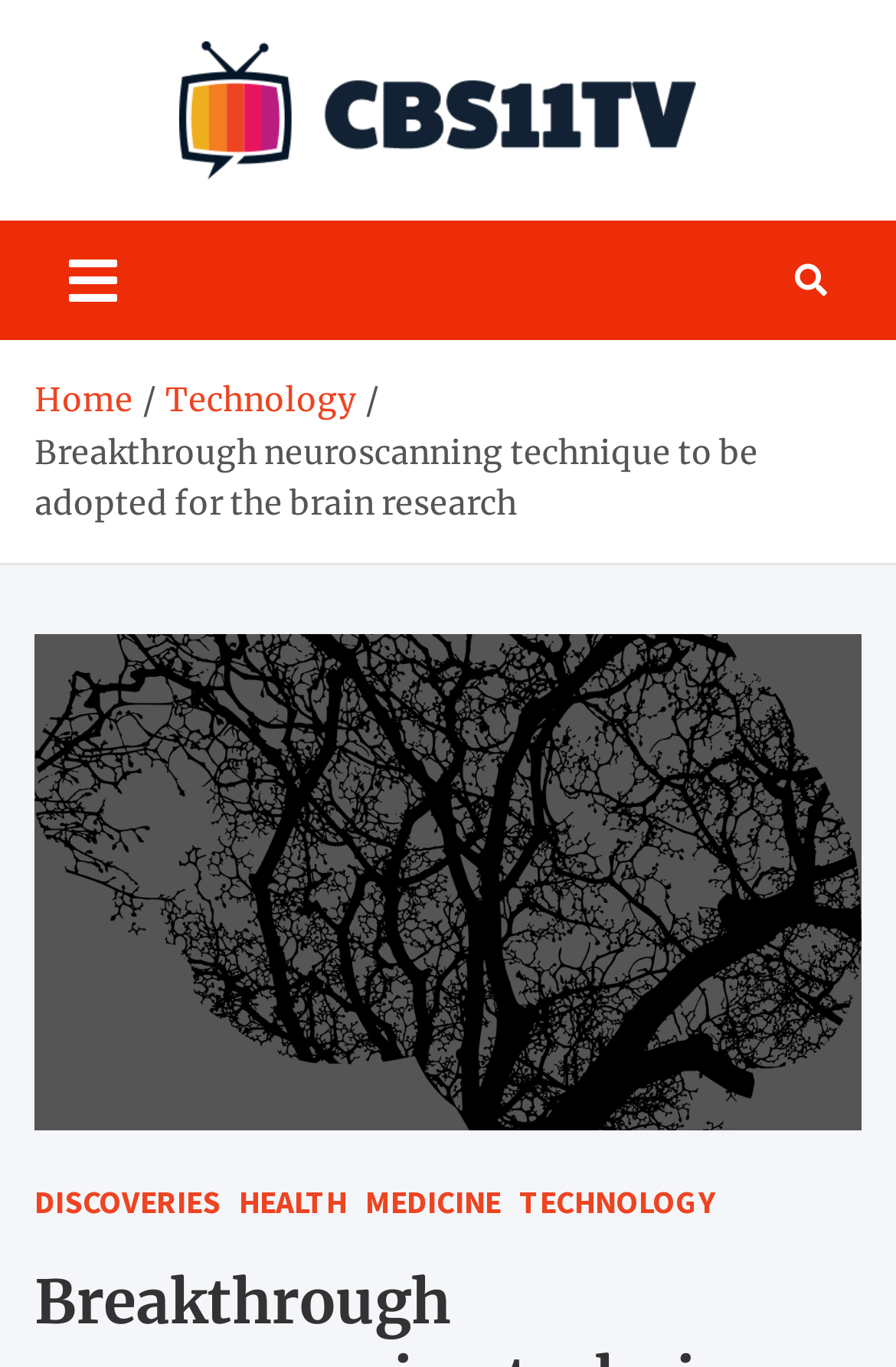Offer a detailed account of what is visible on the webpage.

The webpage appears to be a news article from CBS11TV.com, with a focus on a breakthrough neuroscanning technique for brain research. At the top left of the page, there is a link to the CBS11TV.com website, accompanied by a small image of the website's logo. 

To the right of the logo, there is a static text element that reads "The best news platform". Below the logo and the text, there is a button labeled "Toggle navigation" that controls a navigation menu. 

The navigation menu, also located at the top of the page, displays a series of links, including "Home" and "Technology", which are part of a breadcrumb trail. Below the breadcrumb trail, there is a static text element that displays the title of the news article, "Breakthrough neuroscanning technique to be adopted for the brain research".

The main content of the page is an image, which takes up a significant portion of the page. At the bottom of the image, there are four links labeled "DISCOVERIES", "HEALTH", "MEDICINE", and "TECHNOLOGY", which are likely related to the topic of the news article.